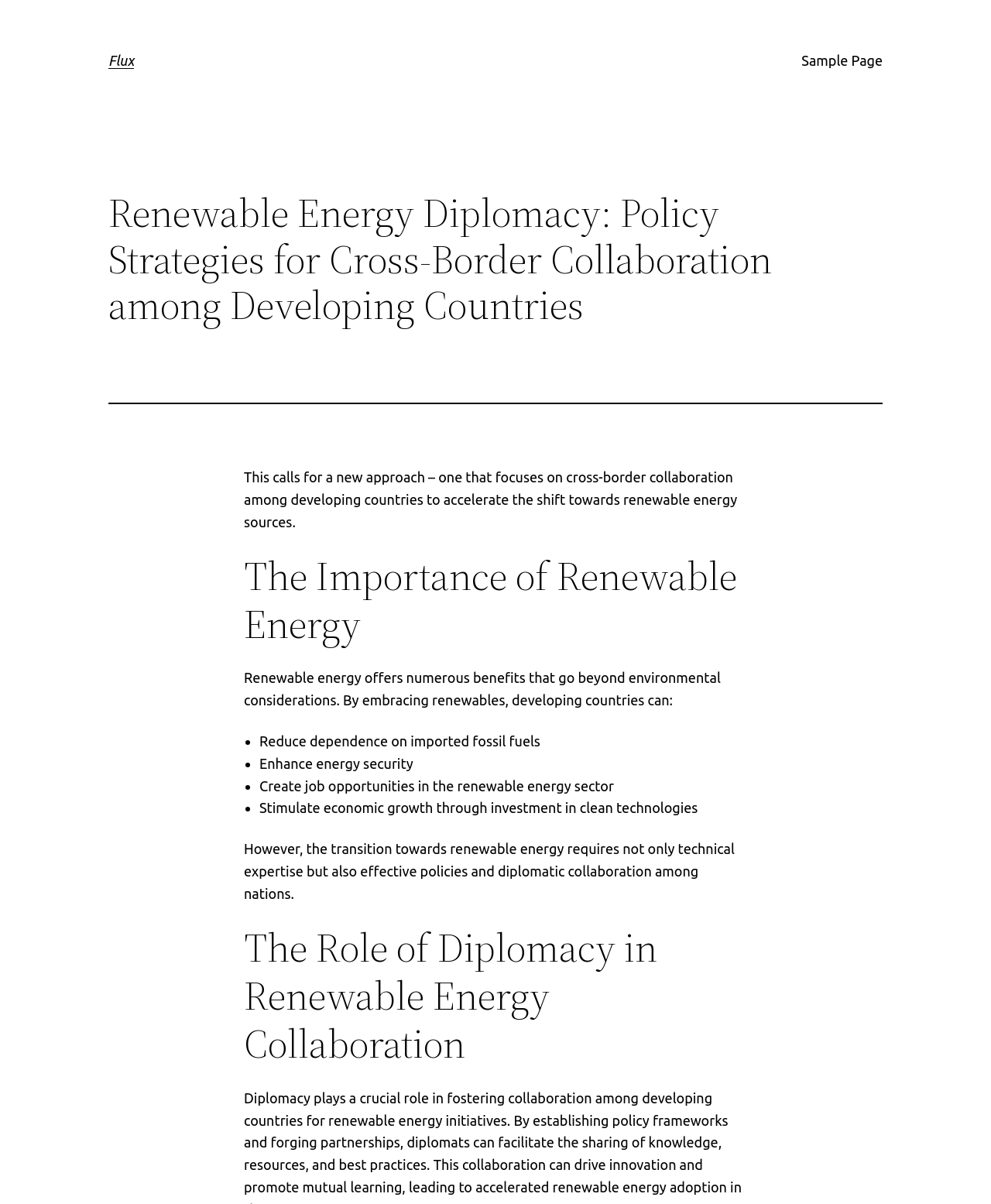Summarize the webpage with intricate details.

The webpage is about renewable energy diplomacy, specifically focusing on policy strategies for cross-border collaboration among developing countries. At the top left, there is a heading "Flux" which is also a link. To the right of it, there is a menu with a link to a "Sample Page". 

Below the menu, there is a long heading that summarizes the main topic of the webpage. Underneath this heading, there is a horizontal separator. 

The main content of the webpage starts with a paragraph of text that explains the need for a new approach to accelerate the shift towards renewable energy sources. This is followed by a heading "The Importance of Renewable Energy" and a paragraph that lists the benefits of renewable energy for developing countries. 

Below this, there is a list of four bullet points, each highlighting a specific advantage of renewable energy, including reducing dependence on imported fossil fuels, enhancing energy security, creating job opportunities, and stimulating economic growth. 

The webpage then continues with another paragraph that emphasizes the need for effective policies and diplomatic collaboration among nations to achieve the transition towards renewable energy. Finally, there is a heading "The Role of Diplomacy in Renewable Energy Collaboration" at the bottom of the page.